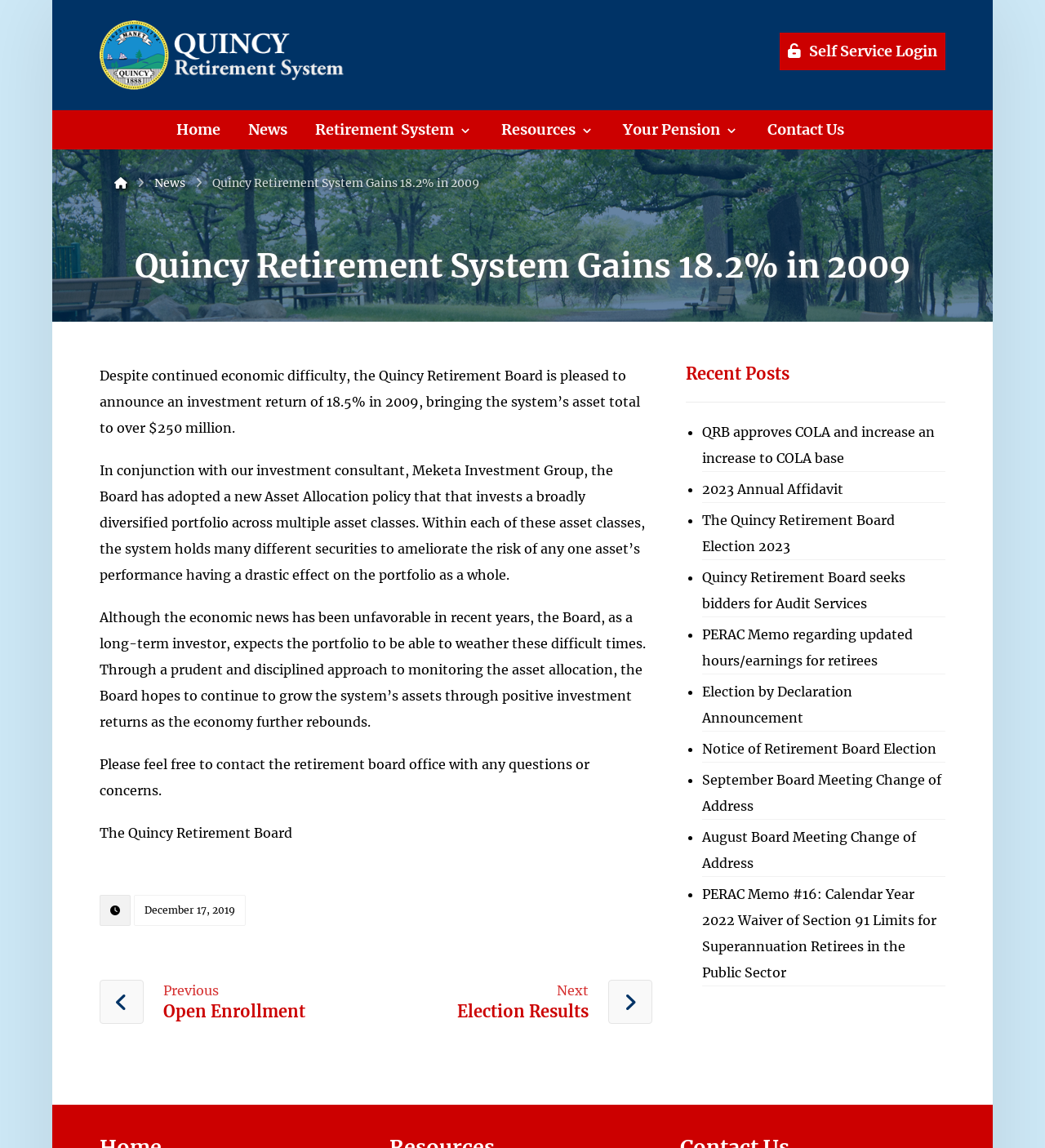Identify the bounding box coordinates of the section to be clicked to complete the task described by the following instruction: "Contact the retirement board office". The coordinates should be four float numbers between 0 and 1, formatted as [left, top, right, bottom].

[0.095, 0.659, 0.564, 0.696]